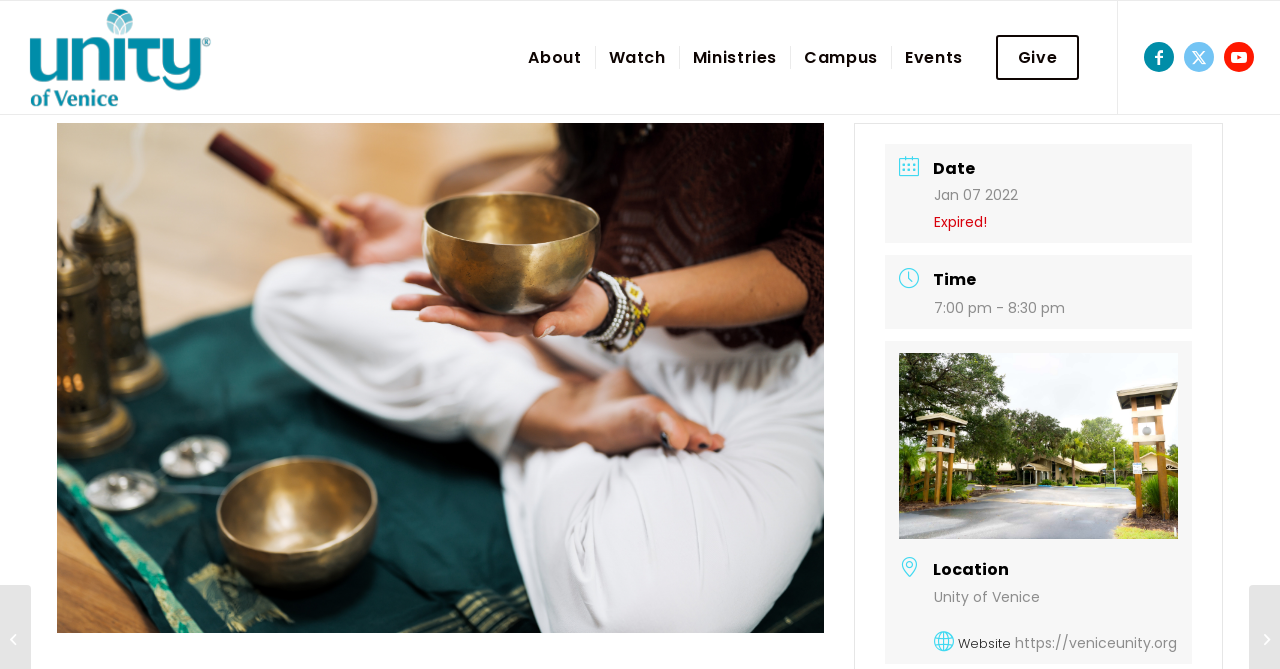Show the bounding box coordinates for the element that needs to be clicked to execute the following instruction: "Visit the Unity of Venice website". Provide the coordinates in the form of four float numbers between 0 and 1, i.e., [left, top, right, bottom].

[0.793, 0.946, 0.92, 0.976]